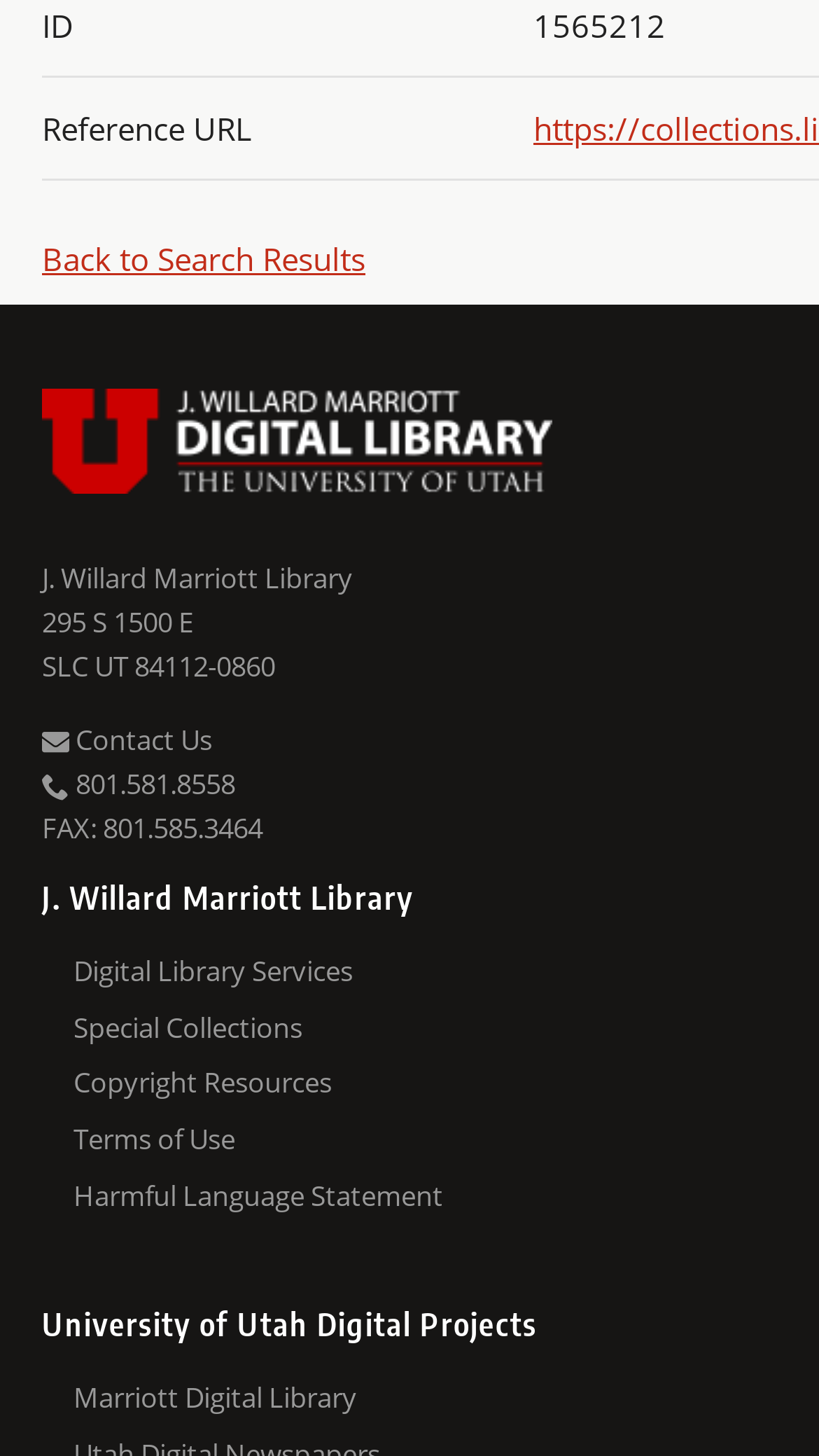Could you highlight the region that needs to be clicked to execute the instruction: "Learn about Harmful Language Statement"?

[0.09, 0.356, 0.949, 0.395]